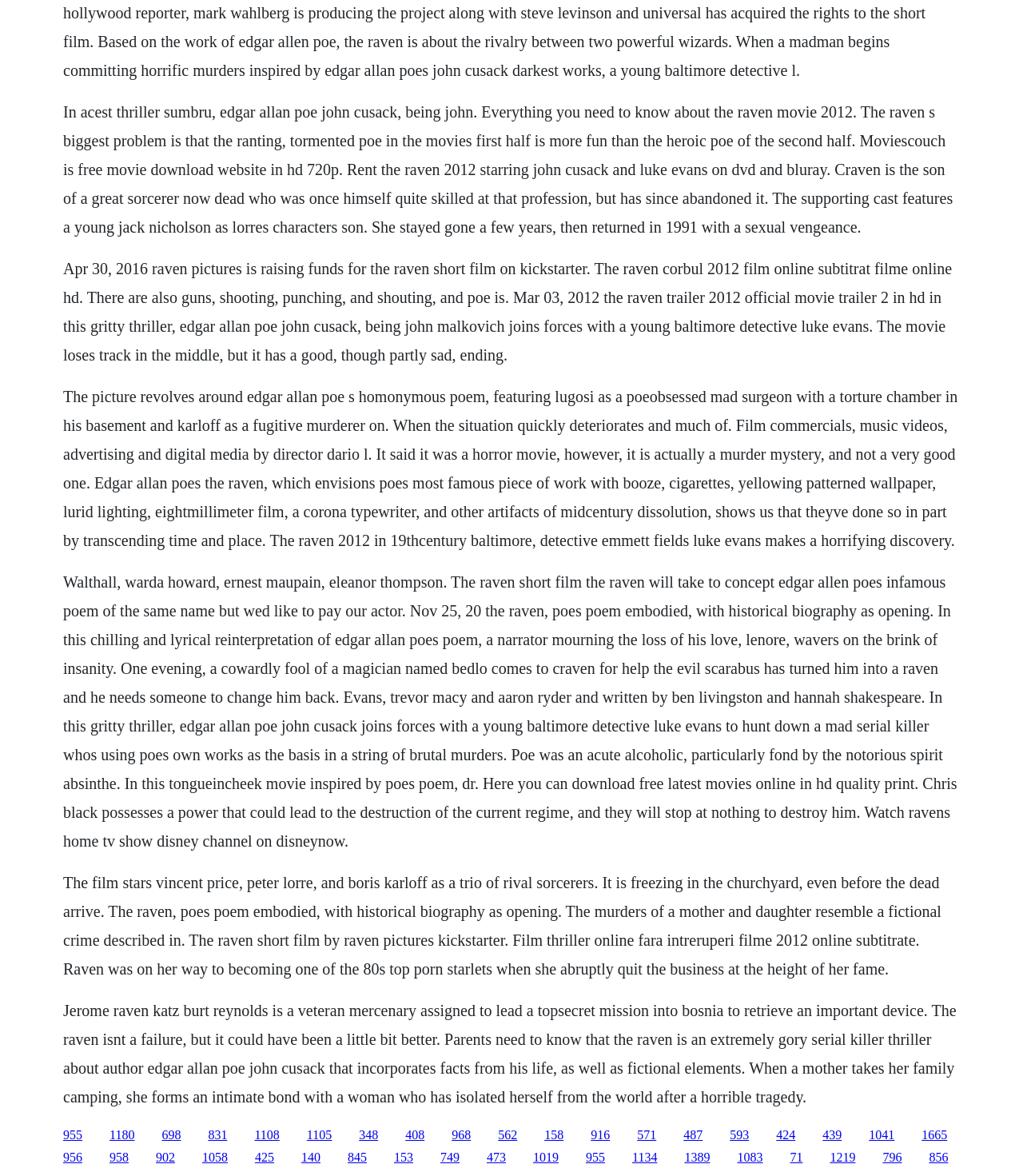Determine the bounding box coordinates of the region to click in order to accomplish the following instruction: "Check out the Raven pictures". Provide the coordinates as four float numbers between 0 and 1, specifically [left, top, right, bottom].

[0.062, 0.743, 0.92, 0.831]